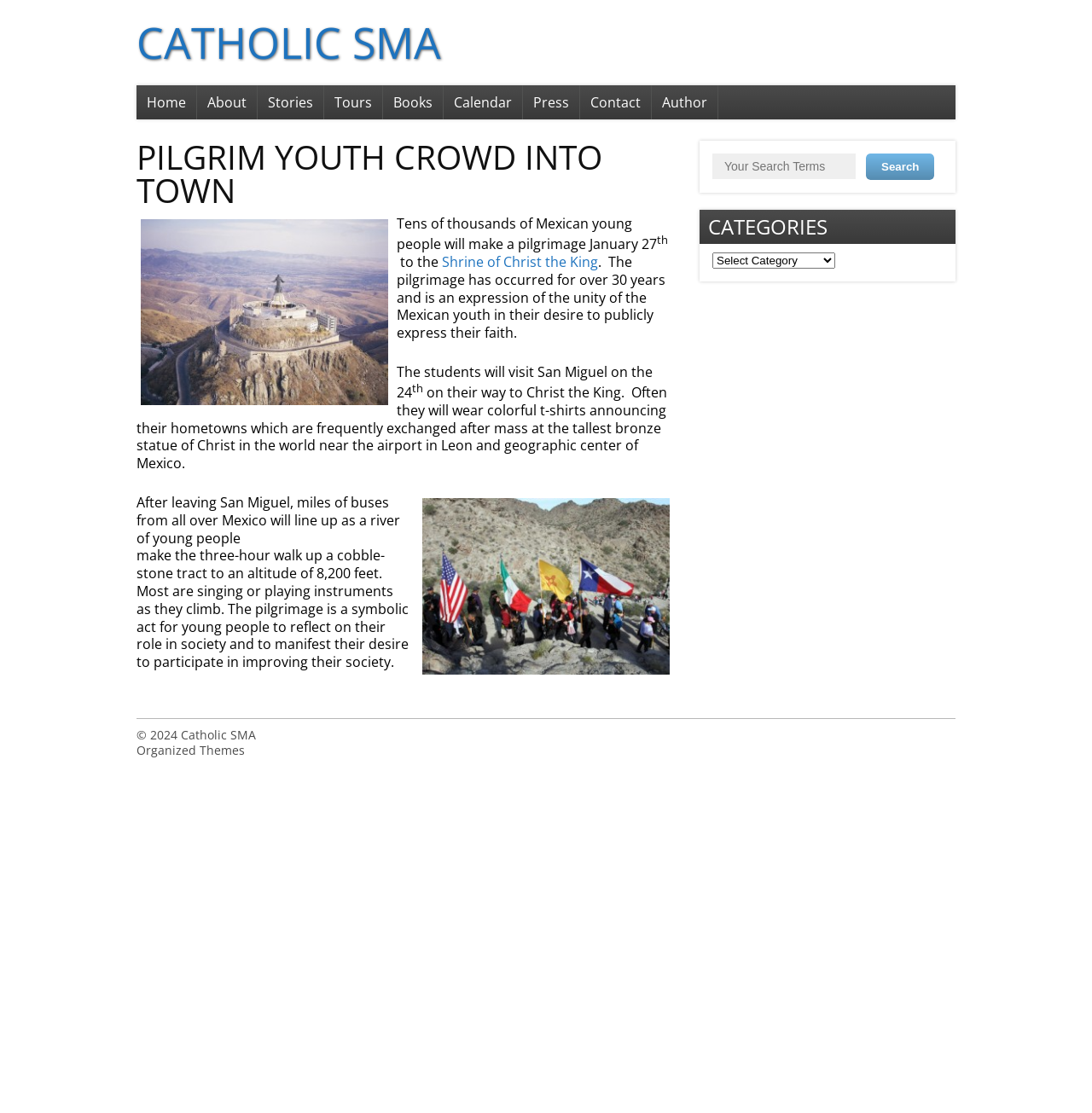Please provide the main heading of the webpage content.

﻿﻿PILGRIM YOUTH CROWD INTO TOWN